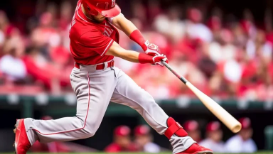Using the information shown in the image, answer the question with as much detail as possible: What is the atmosphere like in the stadium?

The blurred background filled with fans in red attire suggests a lively and energetic atmosphere in the stadium, heightening the excitement of the scene and reflecting the essence of baseball.